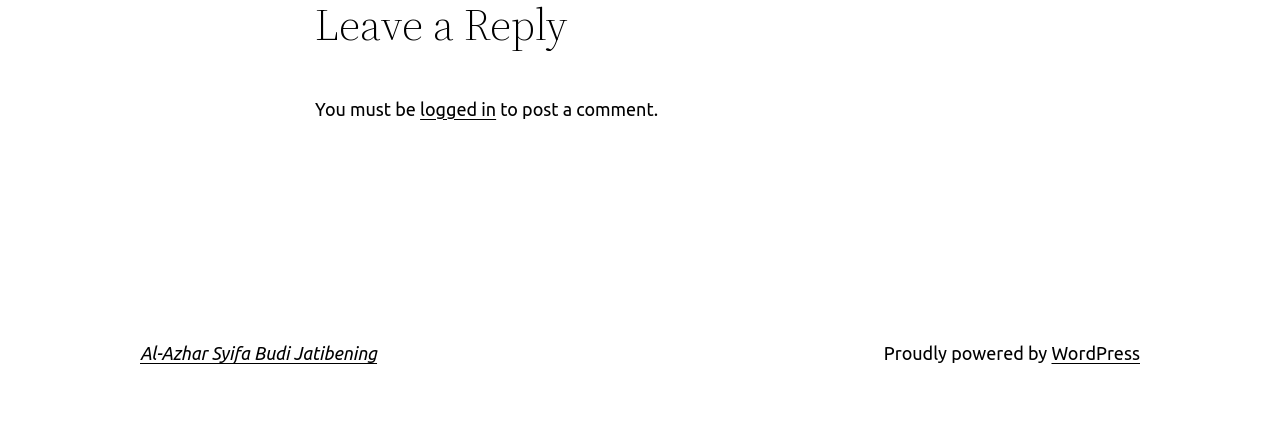Mark the bounding box of the element that matches the following description: "Al-Azhar Syifa Budi Jatibening".

[0.109, 0.795, 0.295, 0.841]